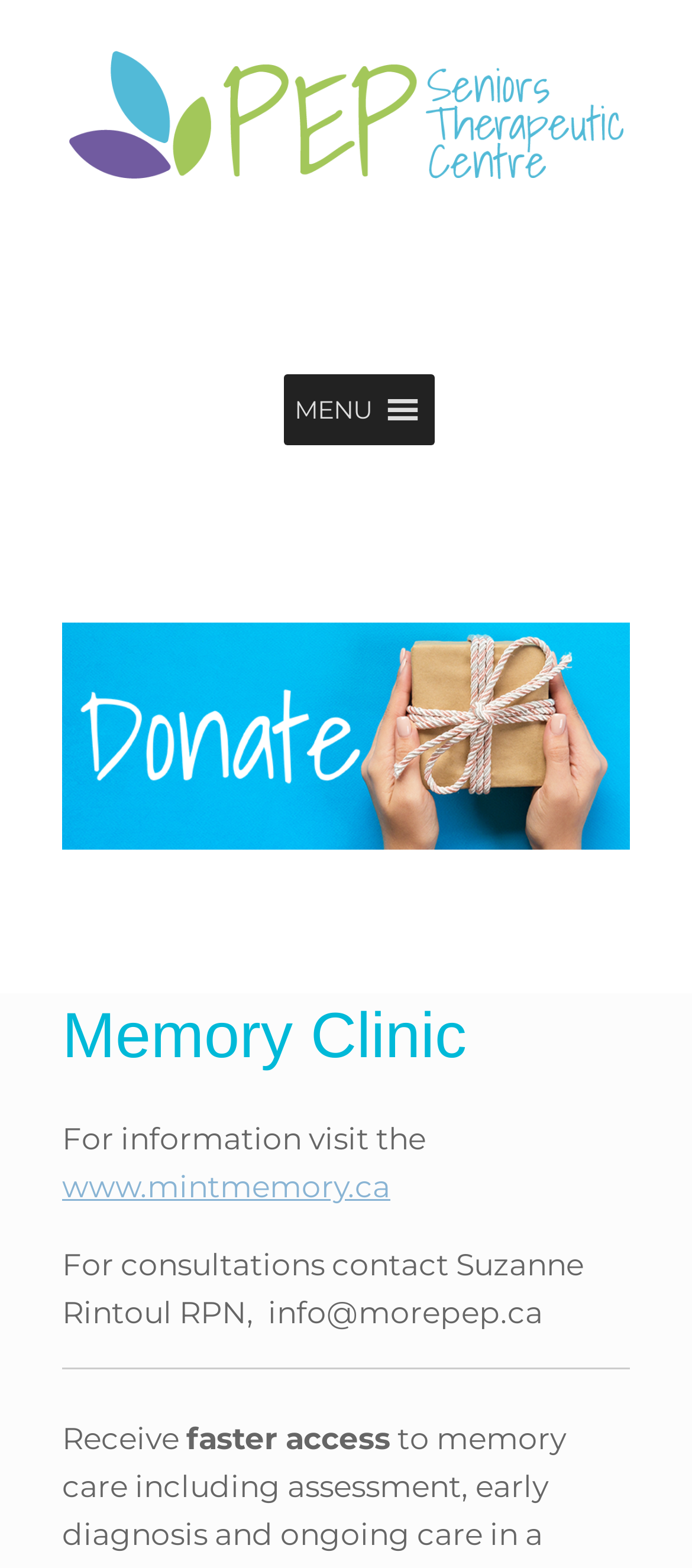What is the purpose of the separator element?
Please answer the question with a detailed response using the information from the screenshot.

The separator element is a horizontal line that separates the different sections of the webpage, providing a visual distinction between the different parts of the content.